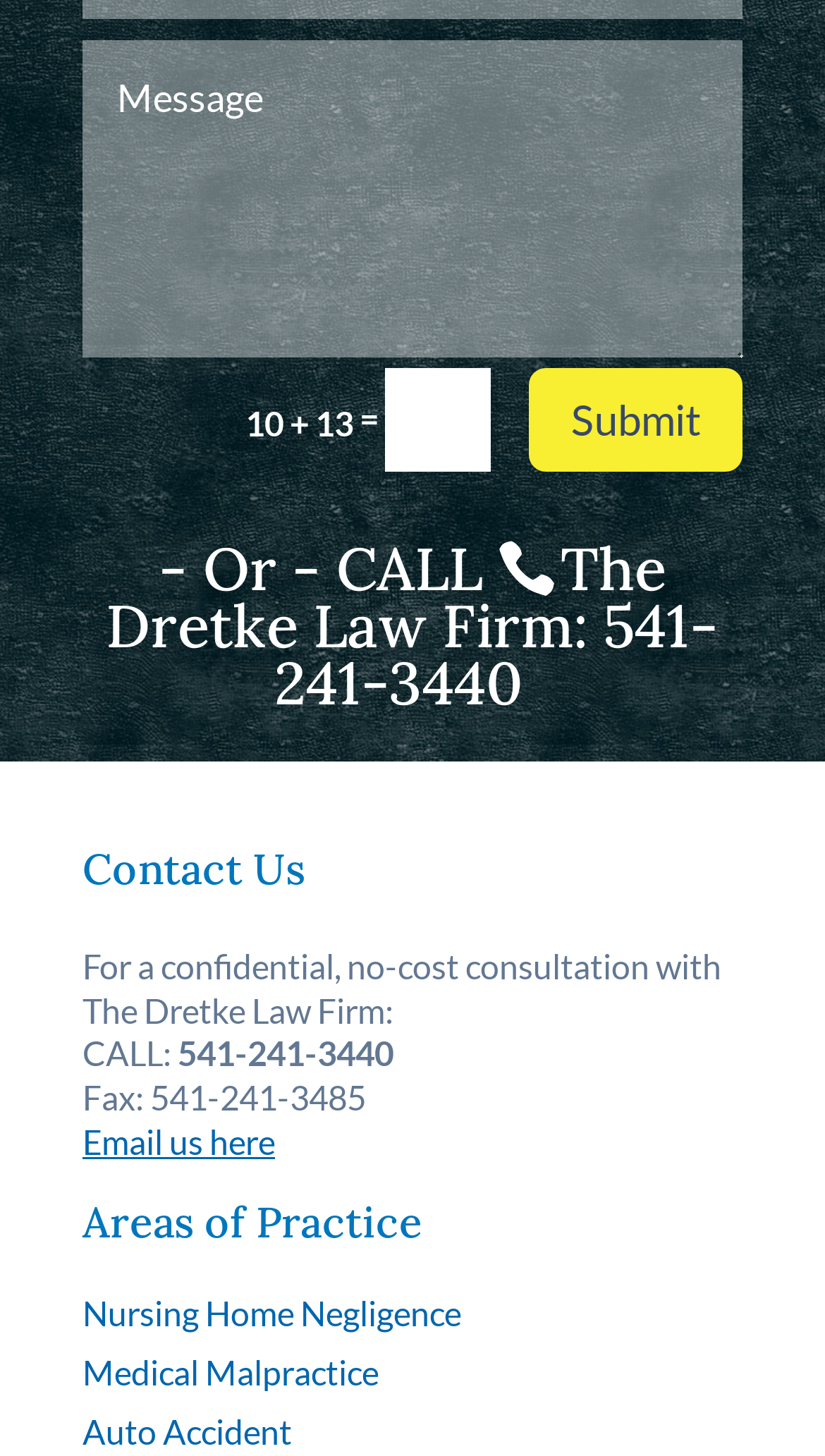Find the bounding box coordinates corresponding to the UI element with the description: "Email us here". The coordinates should be formatted as [left, top, right, bottom], with values as floats between 0 and 1.

[0.1, 0.77, 0.333, 0.797]